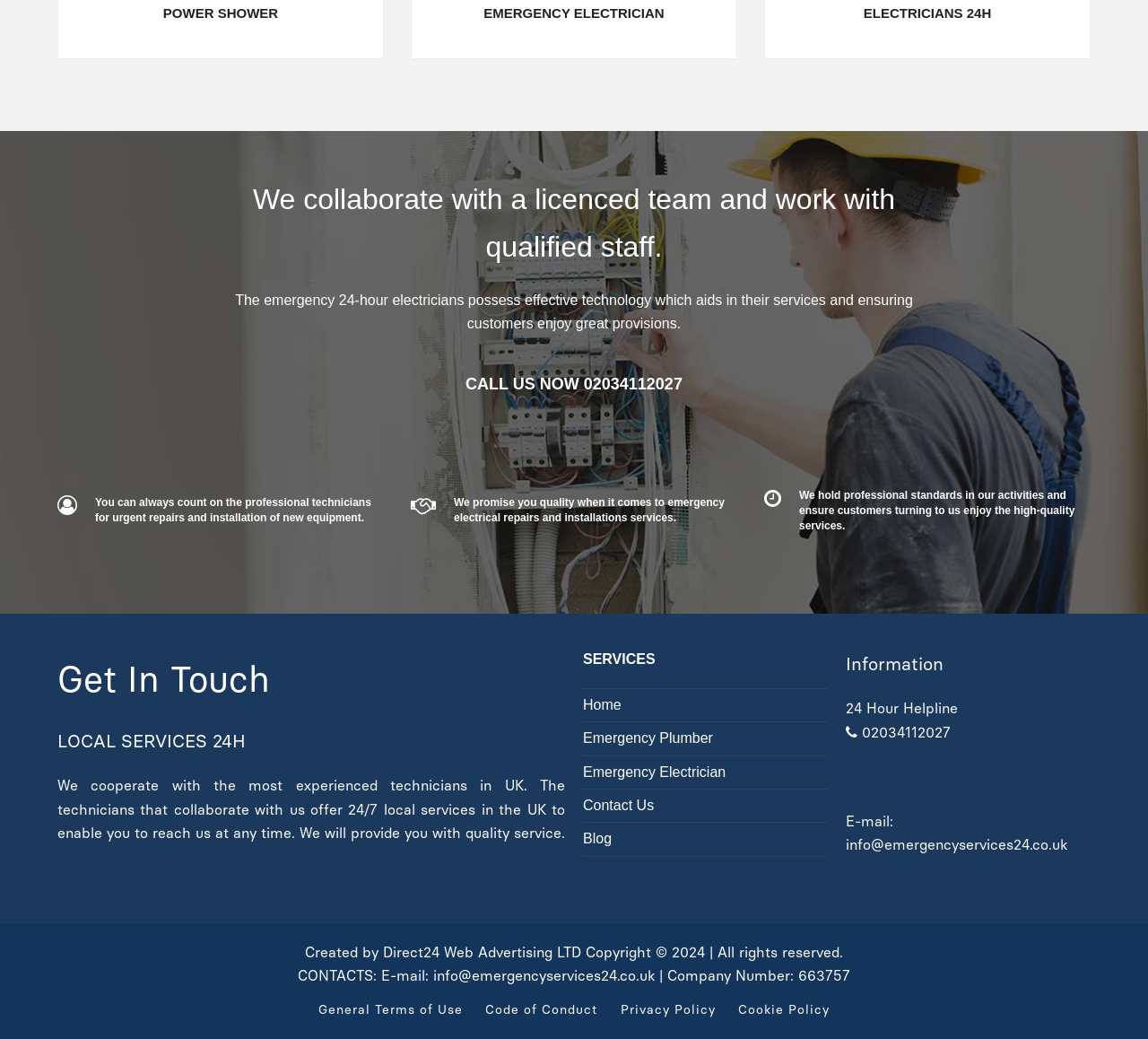Can you find the bounding box coordinates for the element that needs to be clicked to execute this instruction: "Click on 'Home'"? The coordinates should be given as four float numbers between 0 and 1, i.e., [left, top, right, bottom].

[0.508, 0.671, 0.541, 0.685]